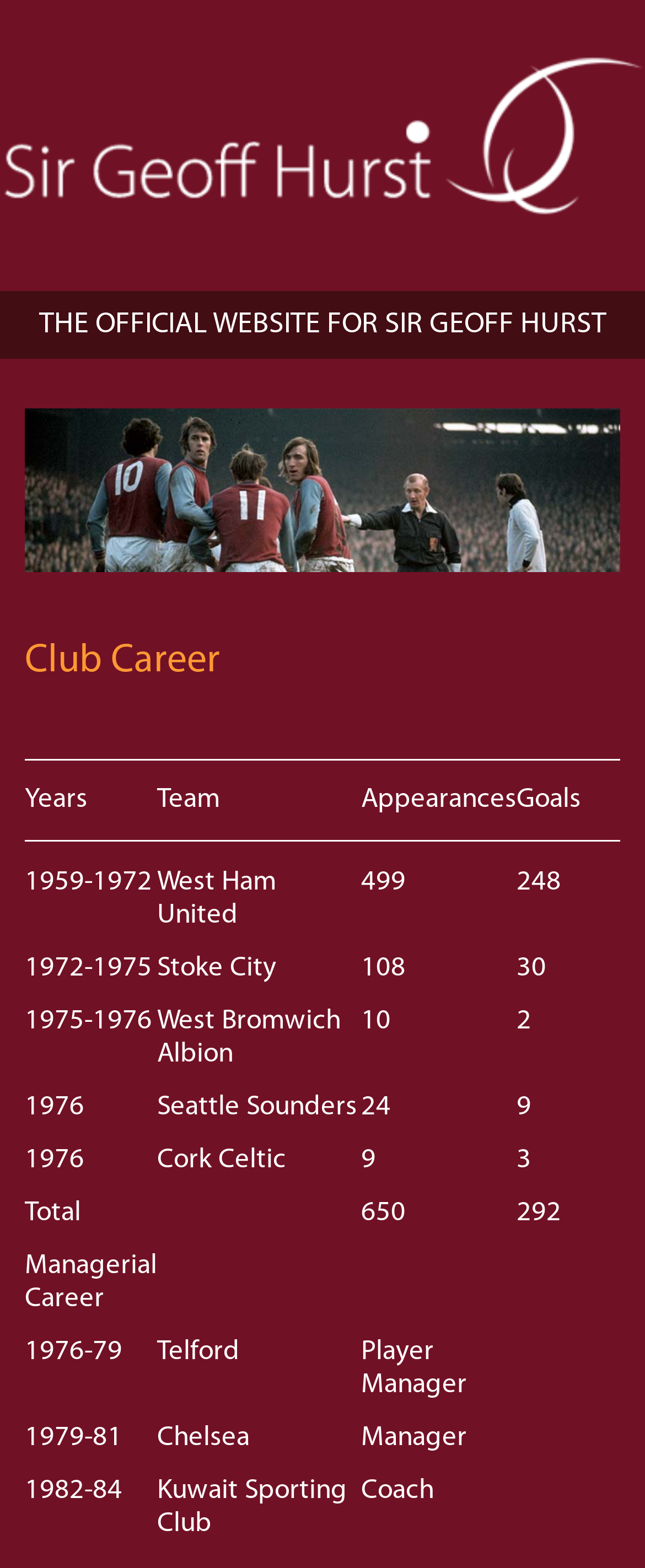How many appearances did Sir Geoff Hurst make for West Ham United?
Respond to the question with a well-detailed and thorough answer.

The table on the webpage lists Sir Geoff Hurst's club career, and the row corresponding to the years 1959-1972 shows that he made 499 appearances for West Ham United during that period.